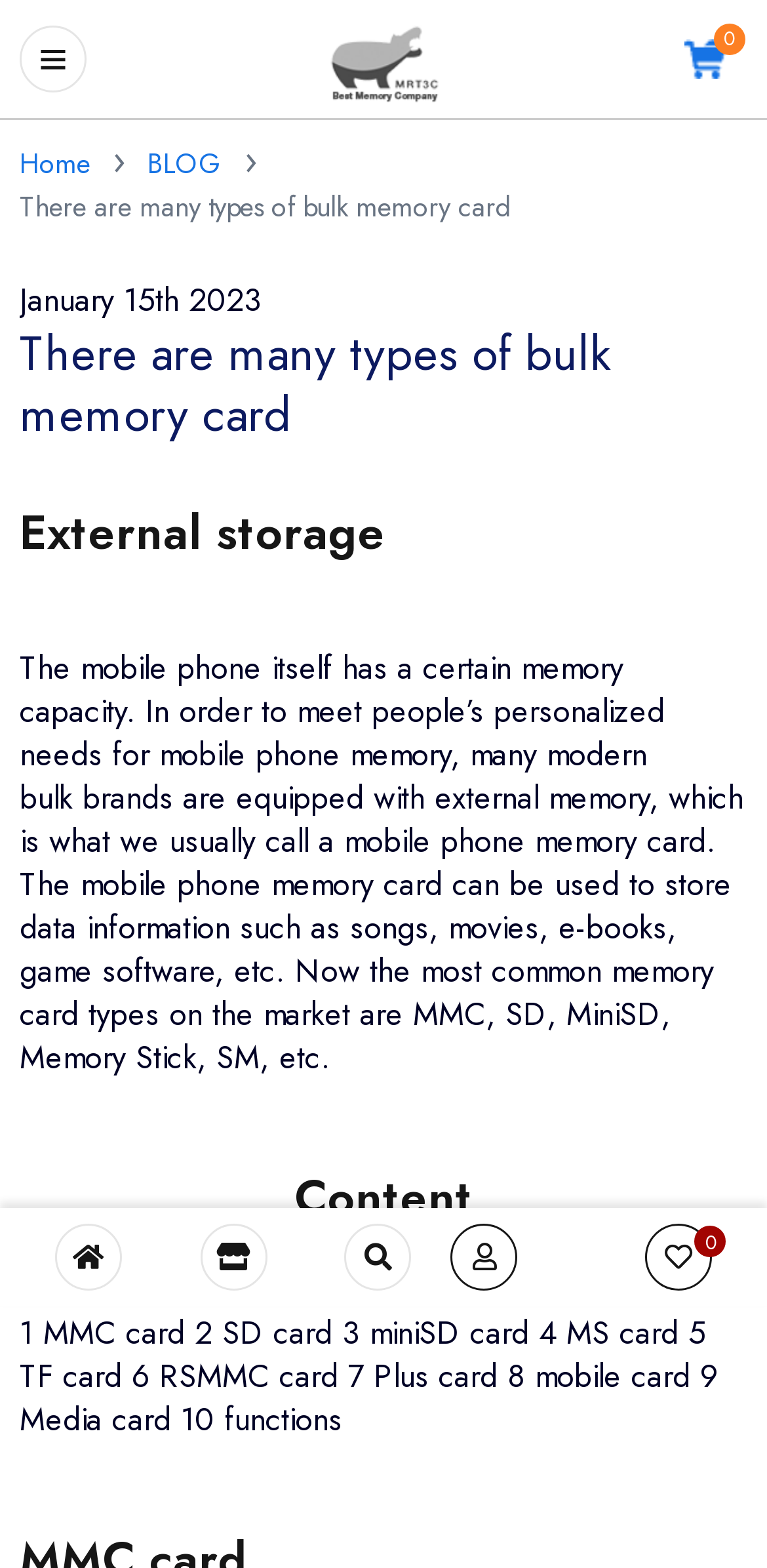Please locate and generate the primary heading on this webpage.

There are many types of bulk memory card